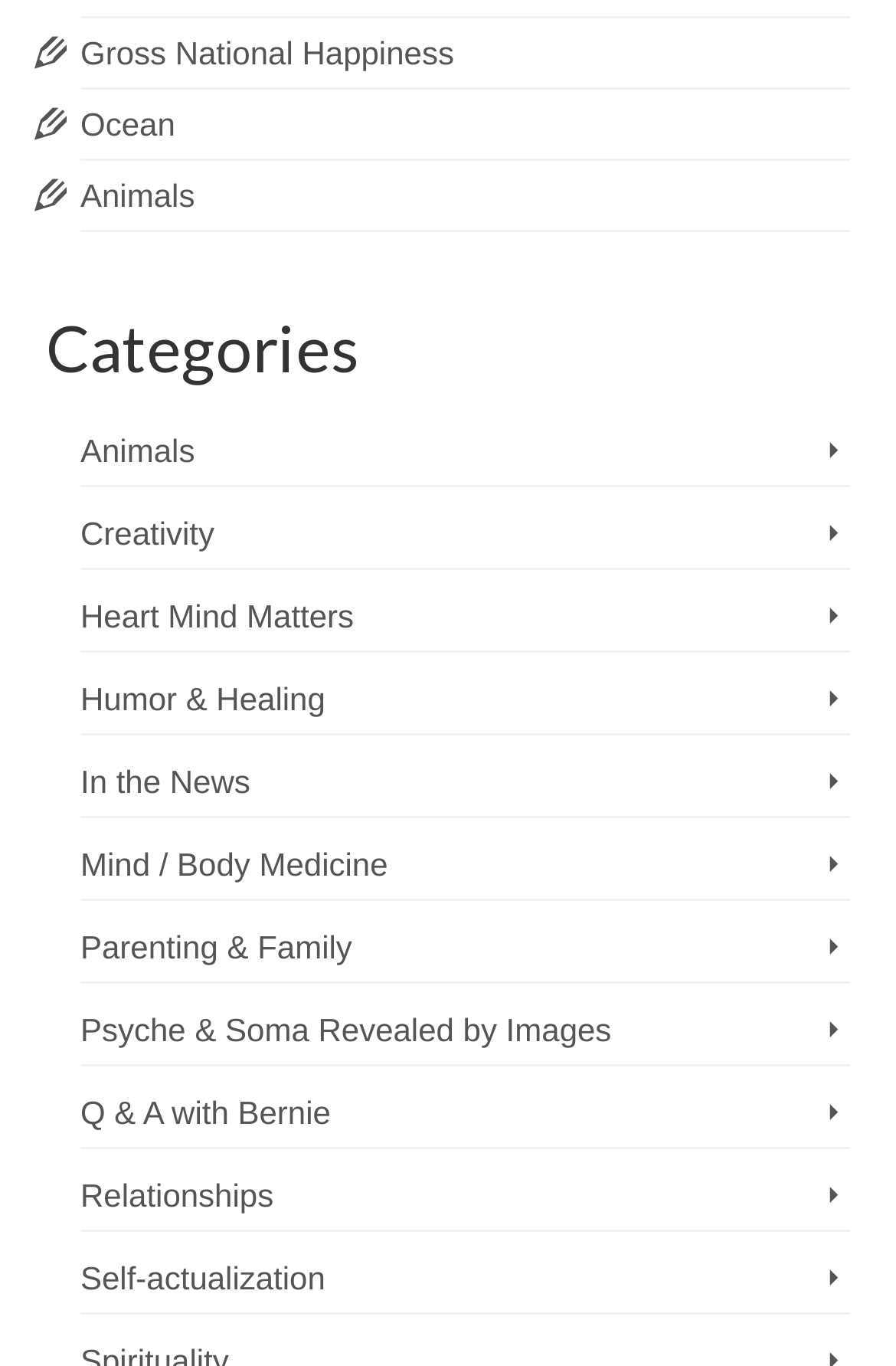Utilize the information from the image to answer the question in detail:
What is the last category listed?

The last category listed is 'Self-actualization' which is a link element with OCR text 'Self-actualization ' and bounding box coordinates [0.09, 0.91, 0.949, 0.962].